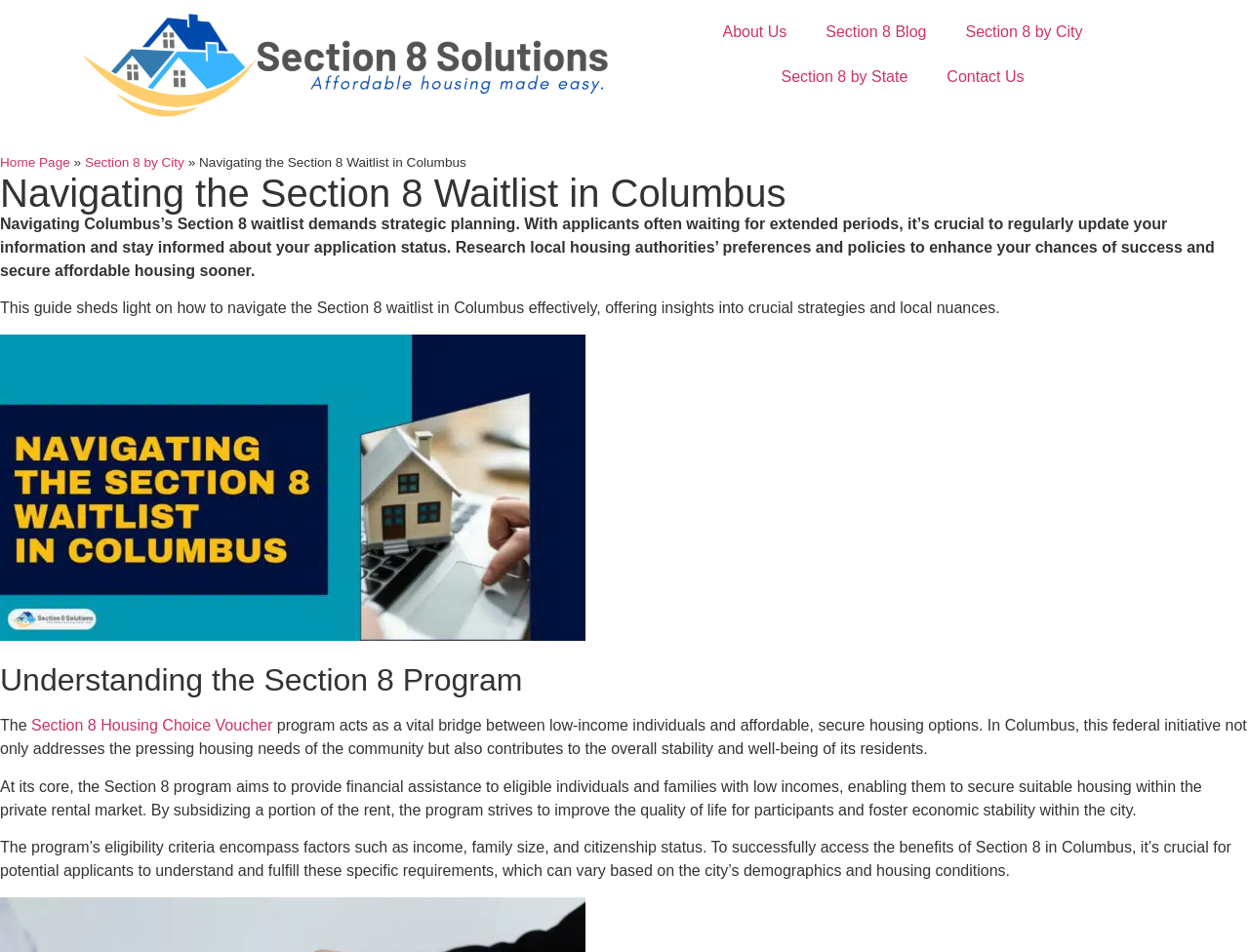Please determine and provide the text content of the webpage's heading.

Navigating the Section 8 Waitlist in Columbus